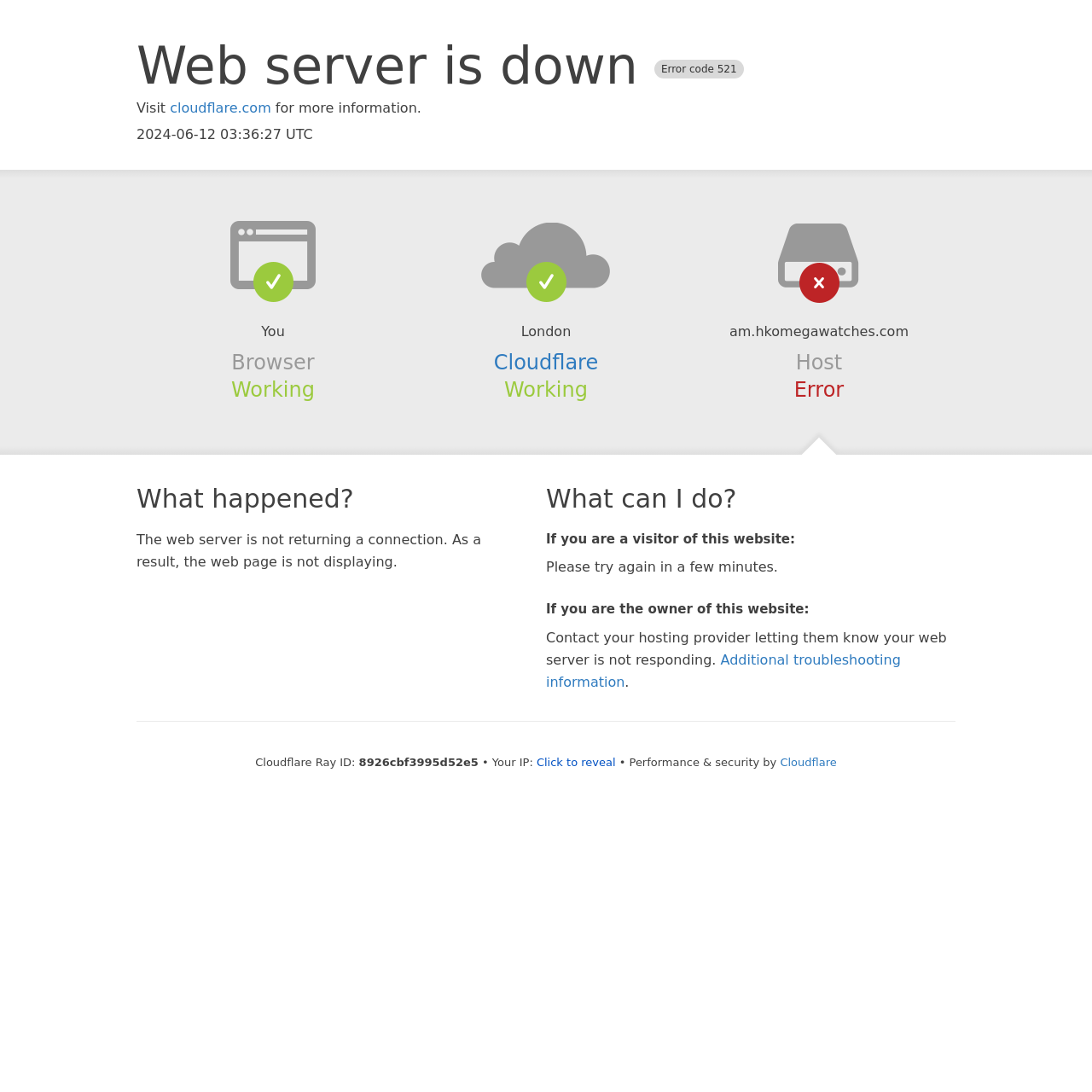Please use the details from the image to answer the following question comprehensively:
What is the current time?

The current time is mentioned at the top of the webpage as '2024-06-12 03:36:27 UTC'.